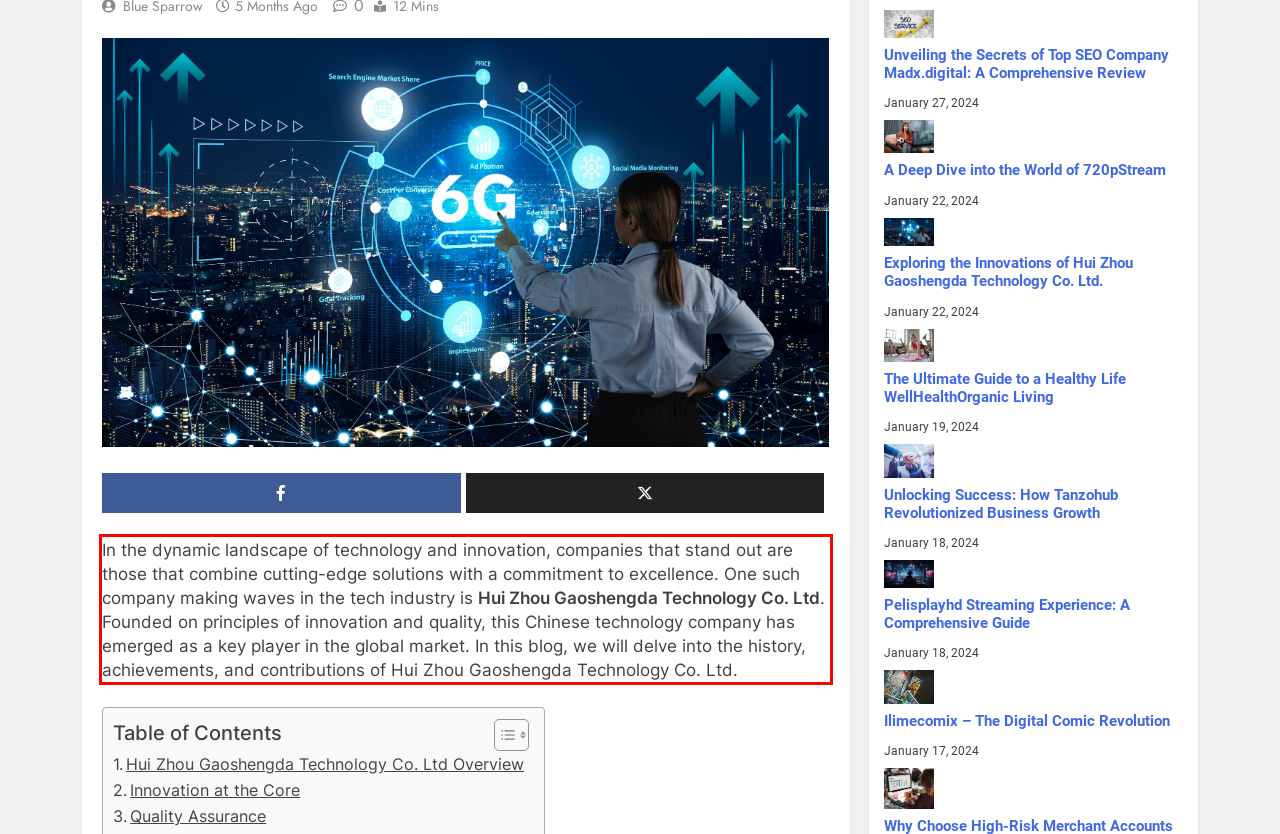There is a screenshot of a webpage with a red bounding box around a UI element. Please use OCR to extract the text within the red bounding box.

In the dynamic landscape of technology and innovation, companies that stand out are those that combine cutting-edge solutions with a commitment to excellence. One such company making waves in the tech industry is Hui Zhou Gaoshengda Technology Co. Ltd. Founded on principles of innovation and quality, this Chinese technology company has emerged as a key player in the global market. In this blog, we will delve into the history, achievements, and contributions of Hui Zhou Gaoshengda Technology Co. Ltd.